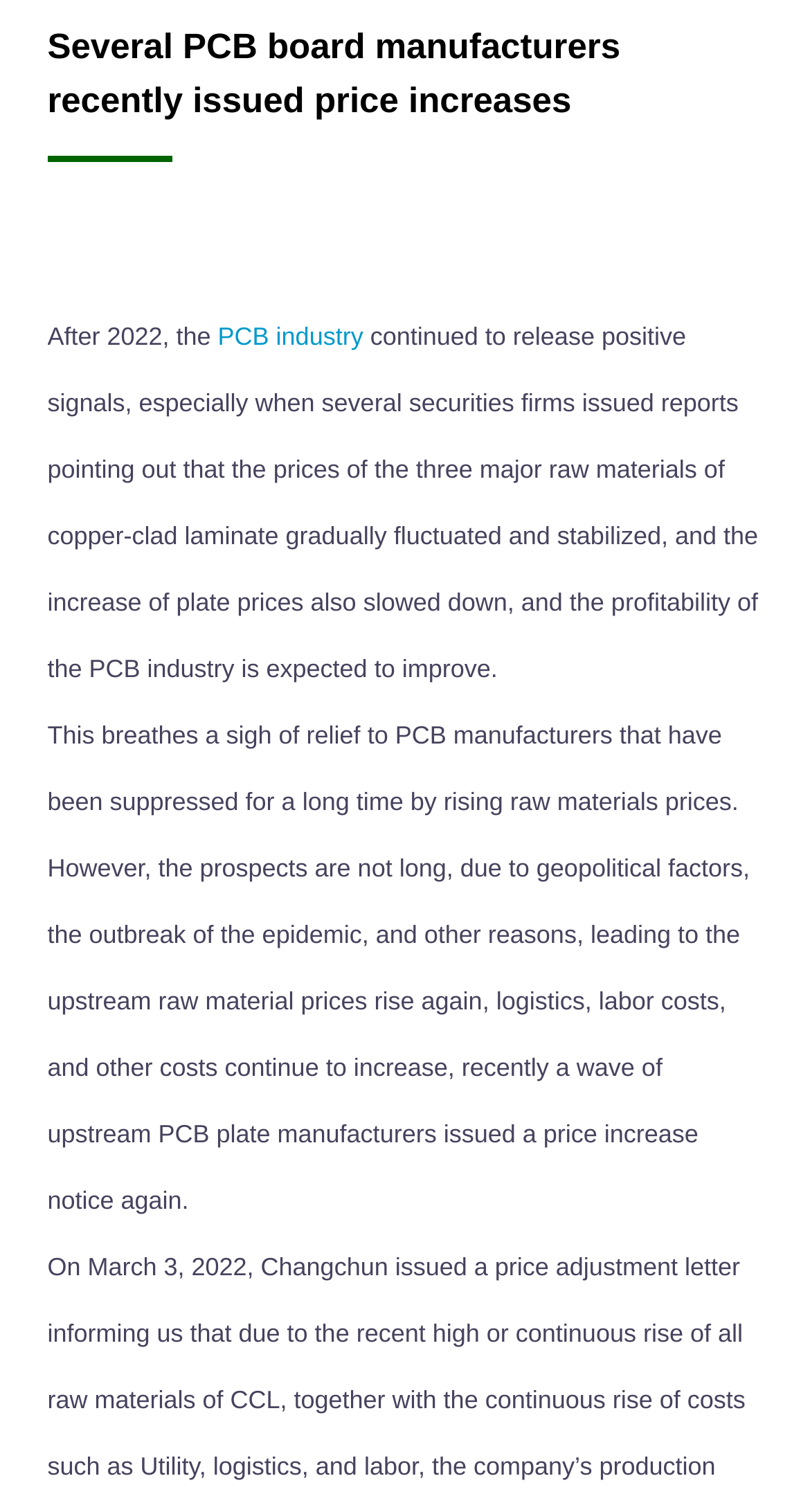Predict the bounding box of the UI element based on the description: "alt="Icelandic" title="Icelandic"". The coordinates should be four float numbers between 0 and 1, formatted as [left, top, right, bottom].

[0.5, 0.83, 0.546, 0.853]